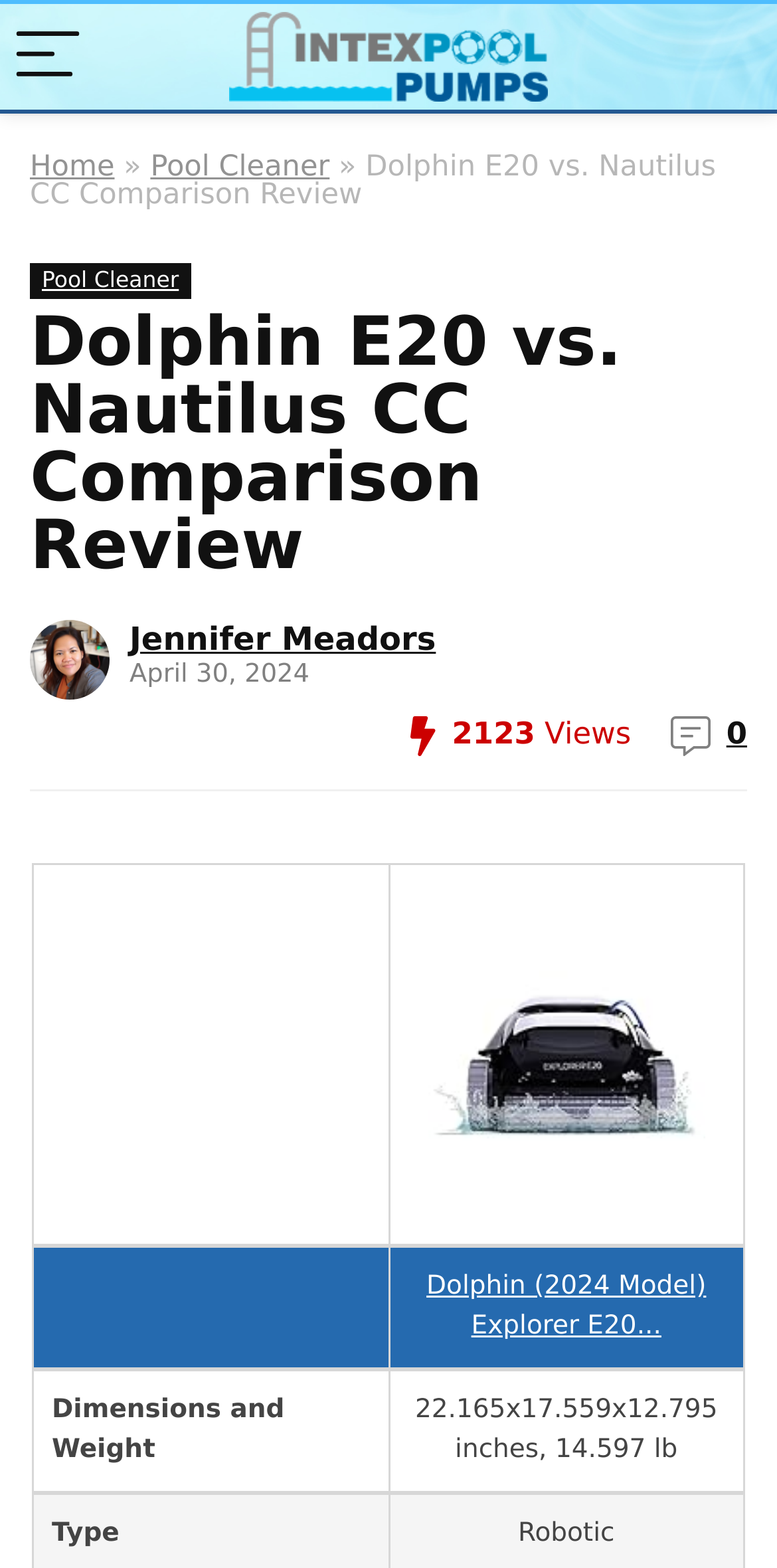How many views does this review have?
Based on the image, provide your answer in one word or phrase.

2123